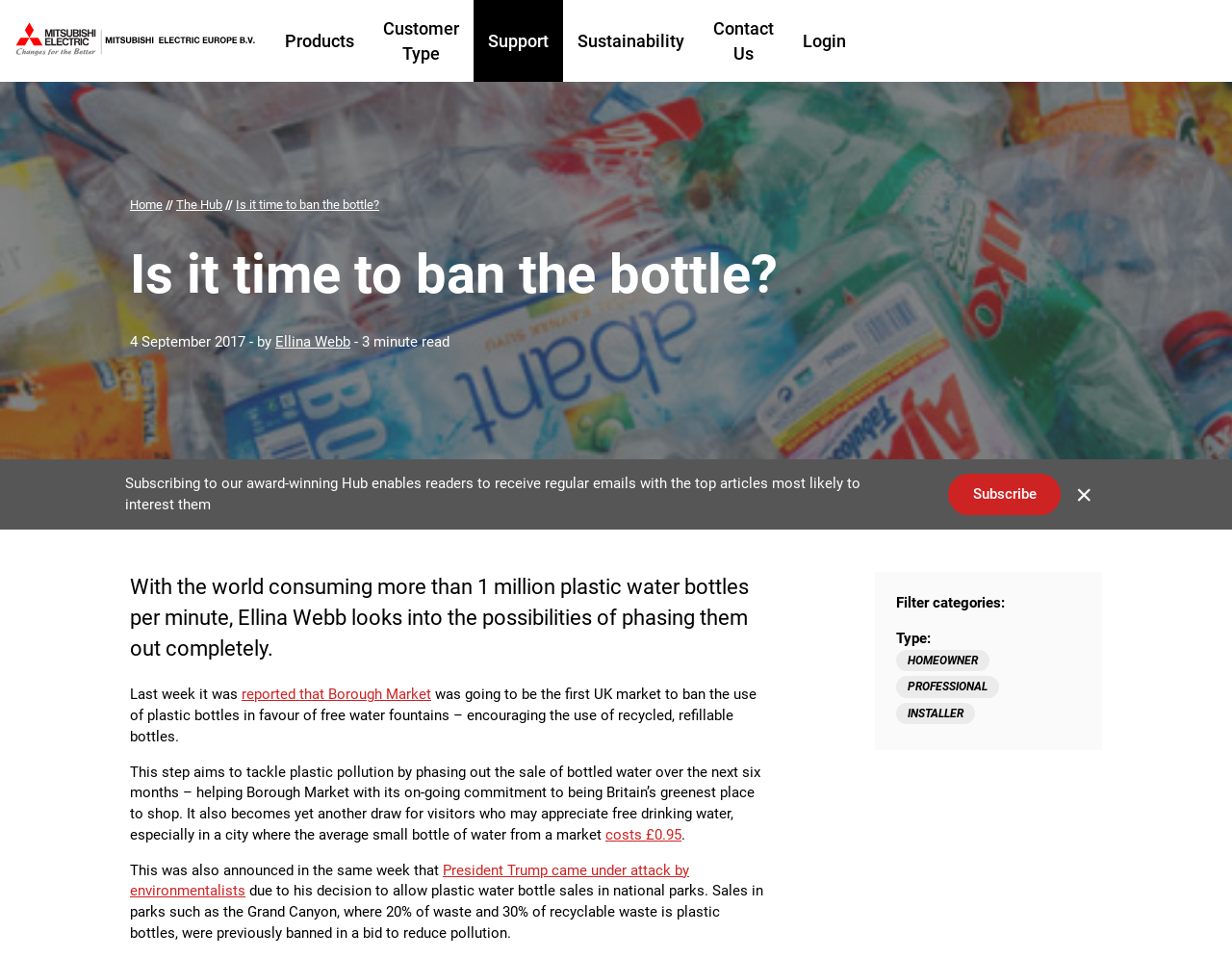Find the bounding box coordinates of the clickable area required to complete the following action: "Subscribe to the Hub".

[0.77, 0.494, 0.861, 0.537]